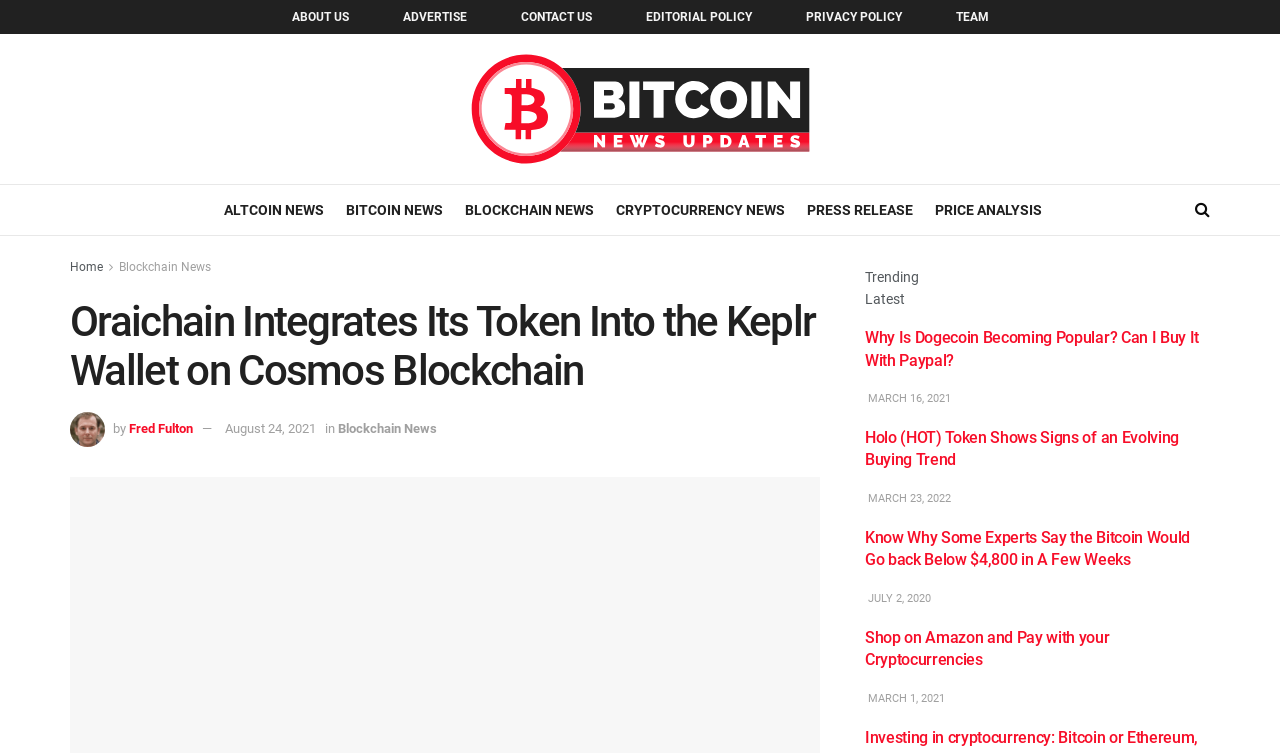Find the bounding box coordinates of the element's region that should be clicked in order to follow the given instruction: "Click on ABOUT US". The coordinates should consist of four float numbers between 0 and 1, i.e., [left, top, right, bottom].

[0.219, 0.0, 0.281, 0.045]